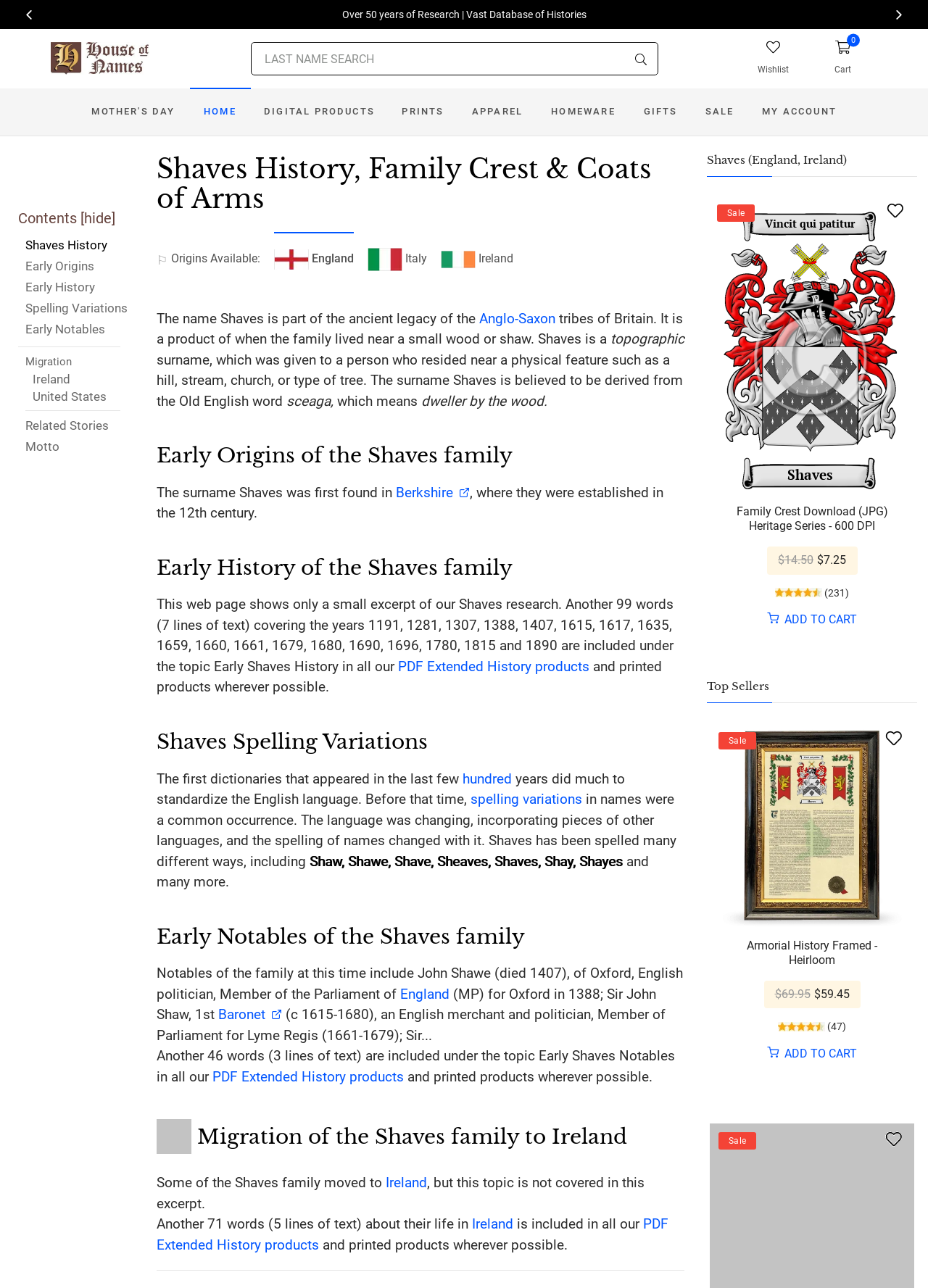Please determine the main heading text of this webpage.

Shaves History, Family Crest & Coats of Arms